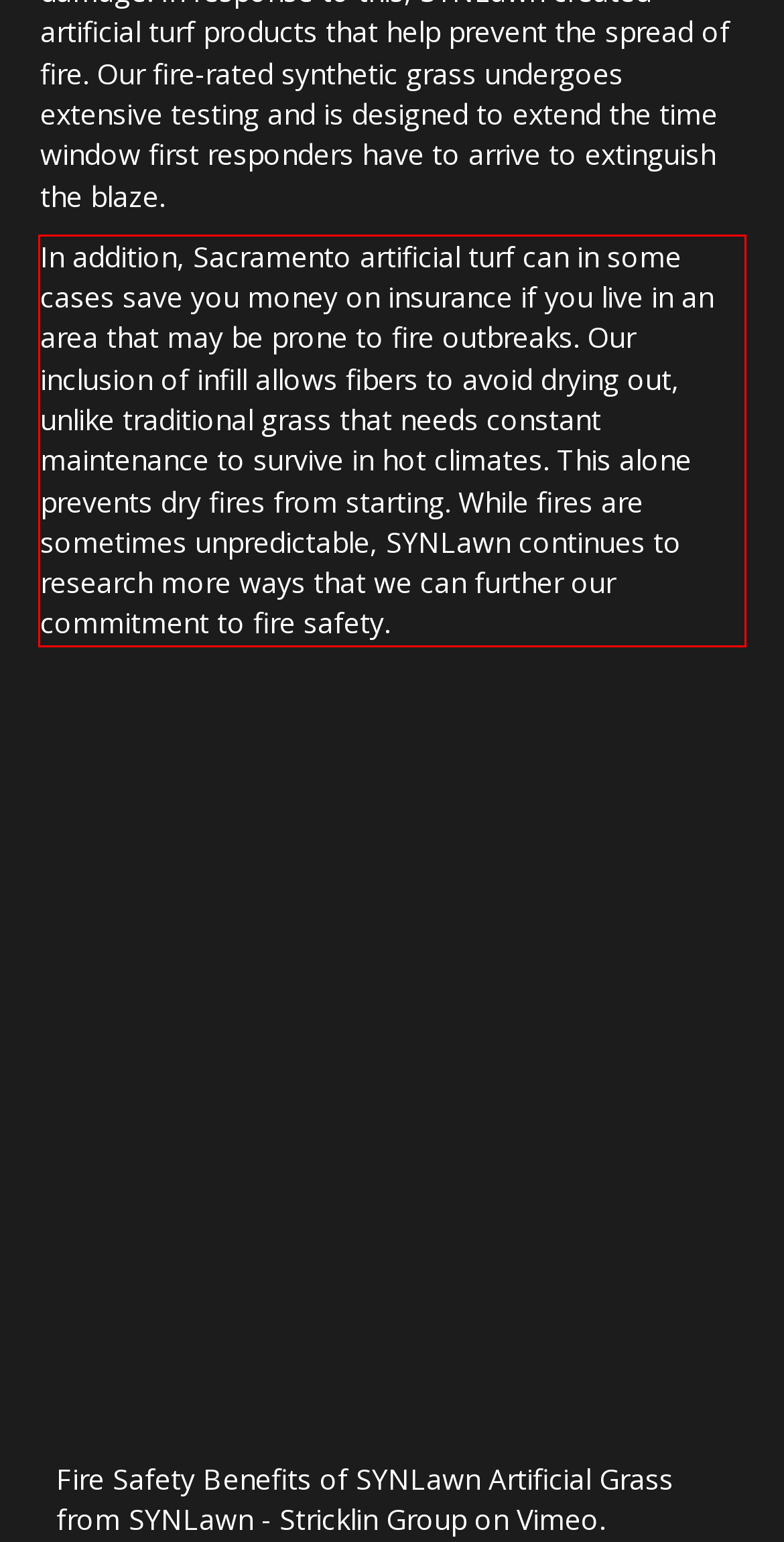Please examine the webpage screenshot containing a red bounding box and use OCR to recognize and output the text inside the red bounding box.

In addition, Sacramento artificial turf can in some cases save you money on insurance if you live in an area that may be prone to fire outbreaks. Our inclusion of infill allows fibers to avoid drying out, unlike traditional grass that needs constant maintenance to survive in hot climates. This alone prevents dry fires from starting. While fires are sometimes unpredictable, SYNLawn continues to research more ways that we can further our commitment to fire safety.